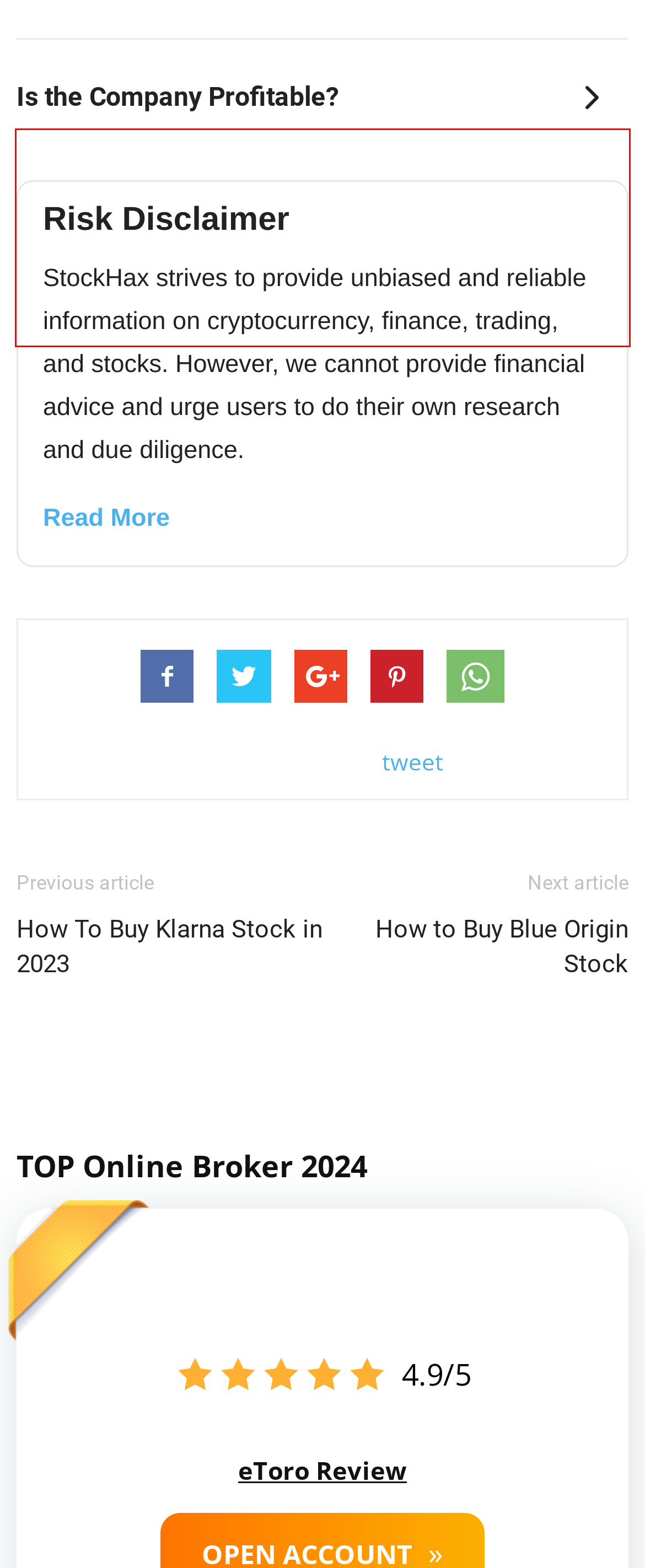Look at the provided screenshot of the webpage and perform OCR on the text within the red bounding box.

As a private company, Databricks is not requred to publicly share fianncial information. However, given its rapid growth, it is likely not yet profitable as it invests heavily in its product development and go-to-market efforts.